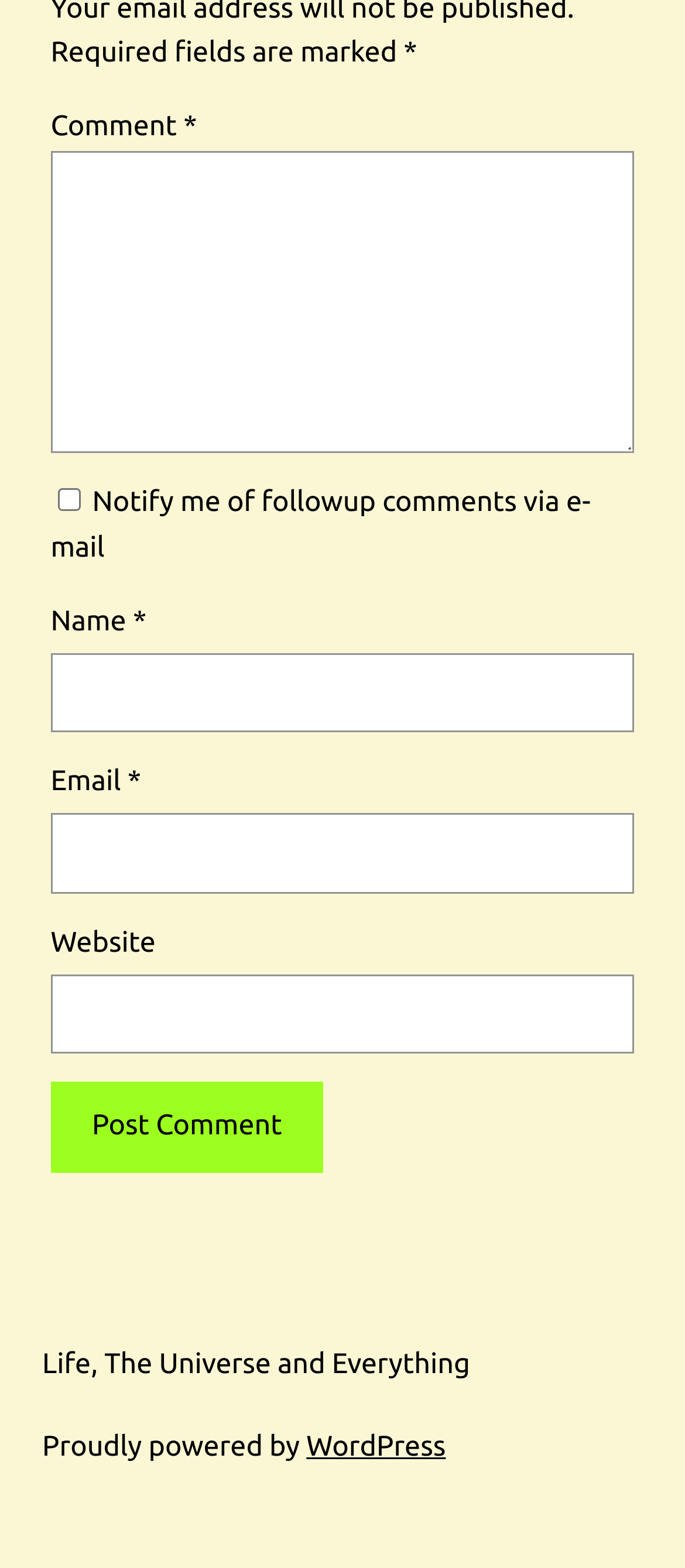Find the bounding box coordinates for the area that should be clicked to accomplish the instruction: "go to home page".

None